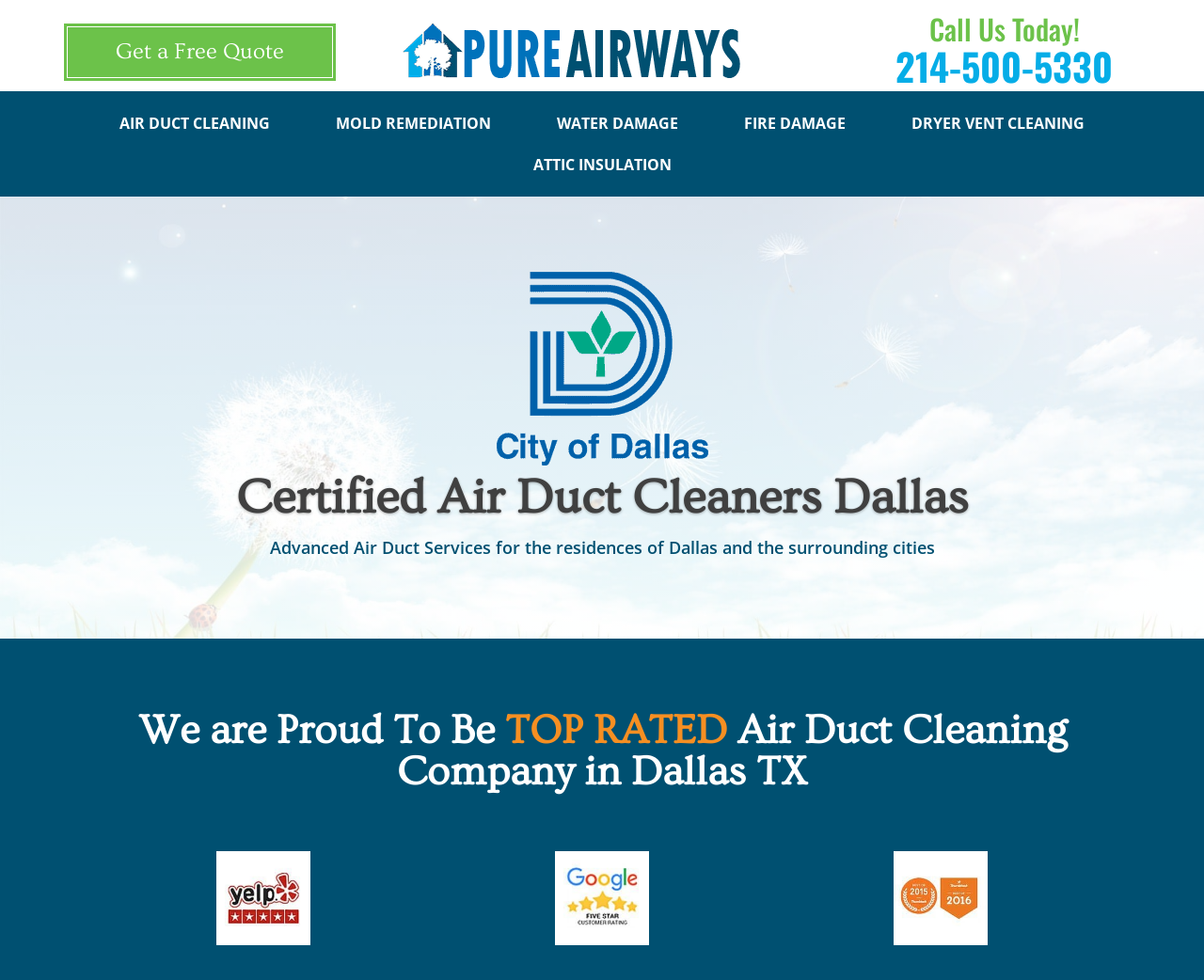Utilize the details in the image to give a detailed response to the question: How can I get a free quote for air duct cleaning services?

I found the call-to-action to get a free quote by looking at the top-left section of the webpage, where it says 'Get a Free Quote' and is a clickable link.